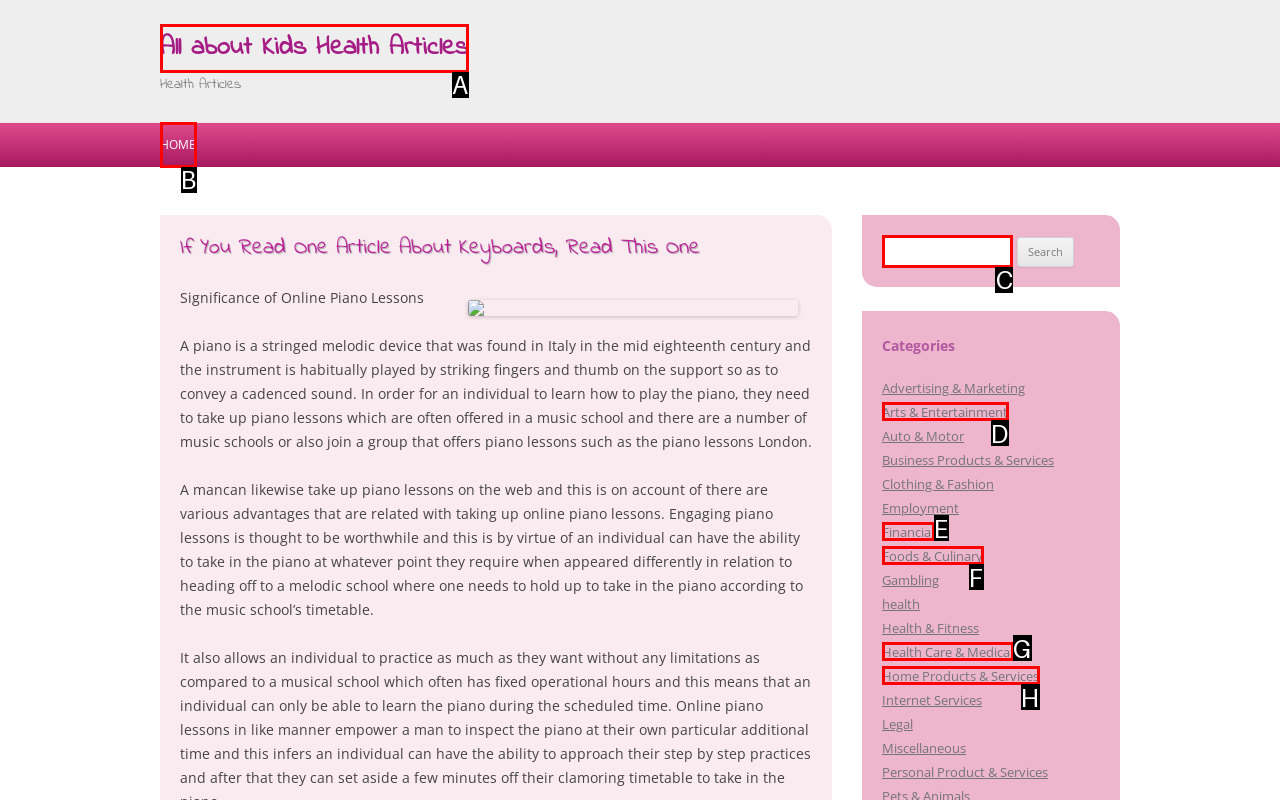Indicate which HTML element you need to click to complete the task: Click on the 'All about Kids Health Articles' link. Provide the letter of the selected option directly.

A